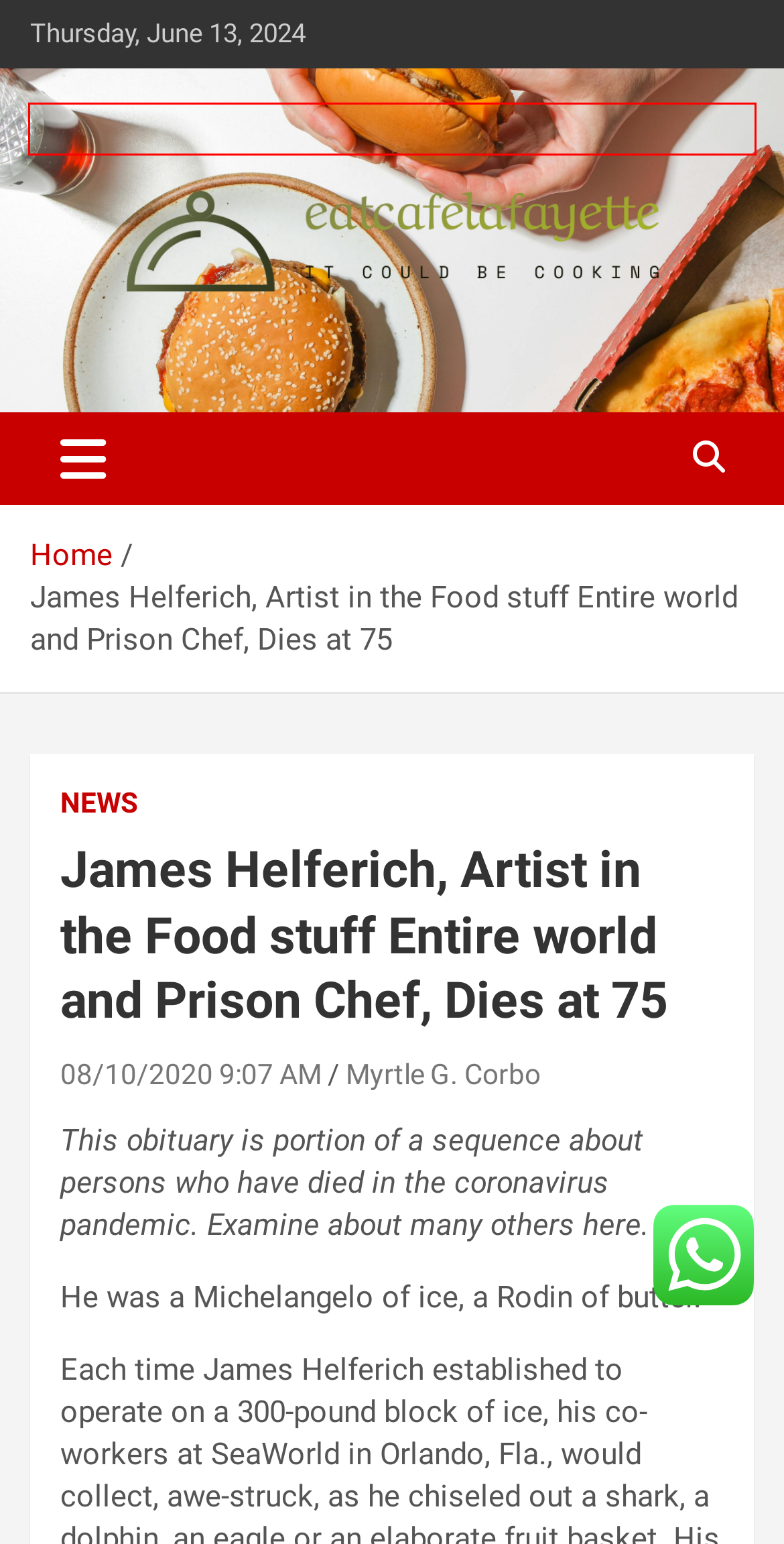Analyze the screenshot of a webpage with a red bounding box and select the webpage description that most accurately describes the new page resulting from clicking the element inside the red box. Here are the candidates:
A. Food Bazaar – Eatcafelafayette
B. A Food Chain – Eatcafelafayette
C. Food City – Eatcafelafayette
D. Myrtle G. Corbo – Eatcafelafayette
E. Eatcafelafayette – It Could Be Cooking
F. C Food Rapper” – Eatcafelafayette
G. A Food Italy Is Famous For – Eatcafelafayette
H. News – Eatcafelafayette

E